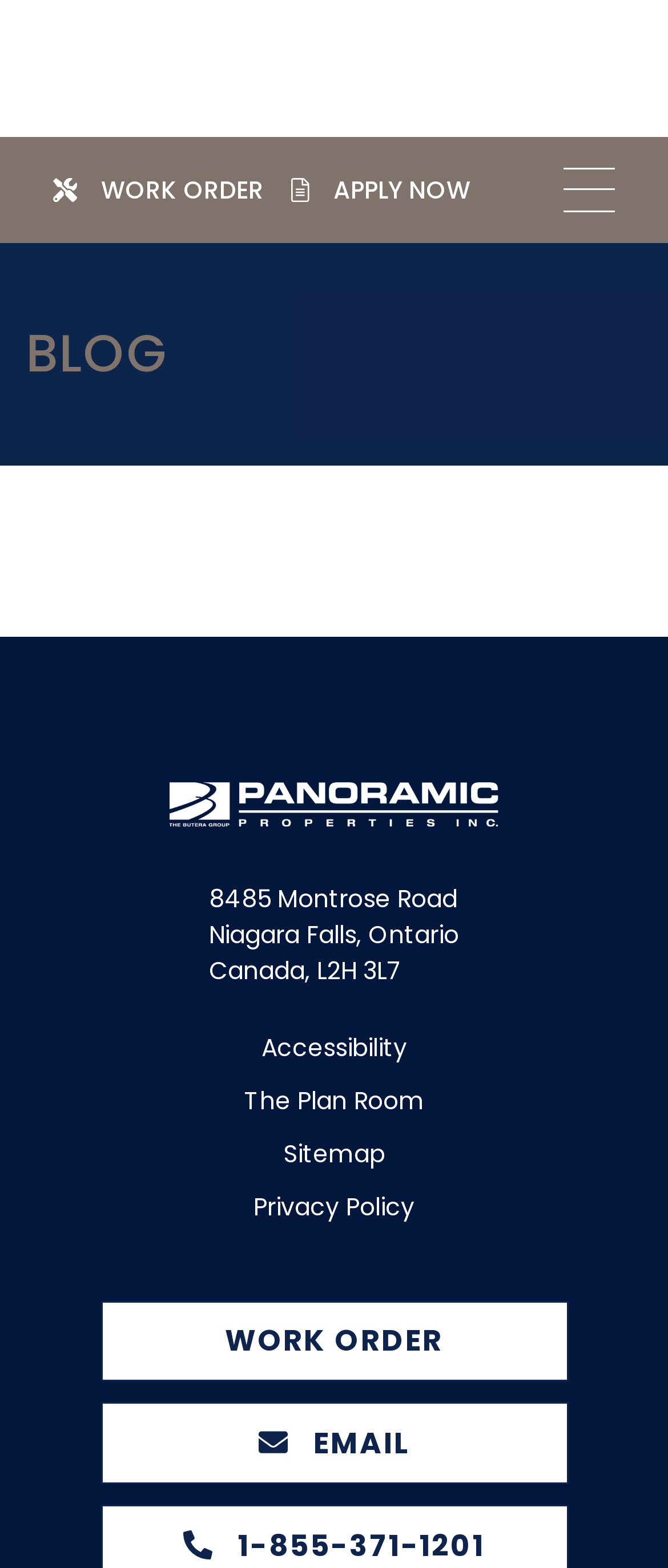What is the button on the top right corner for?
Can you give a detailed and elaborate answer to the question?

The button on the top right corner has a heading 'BLOG' which suggests that it is related to the blog section of the website.